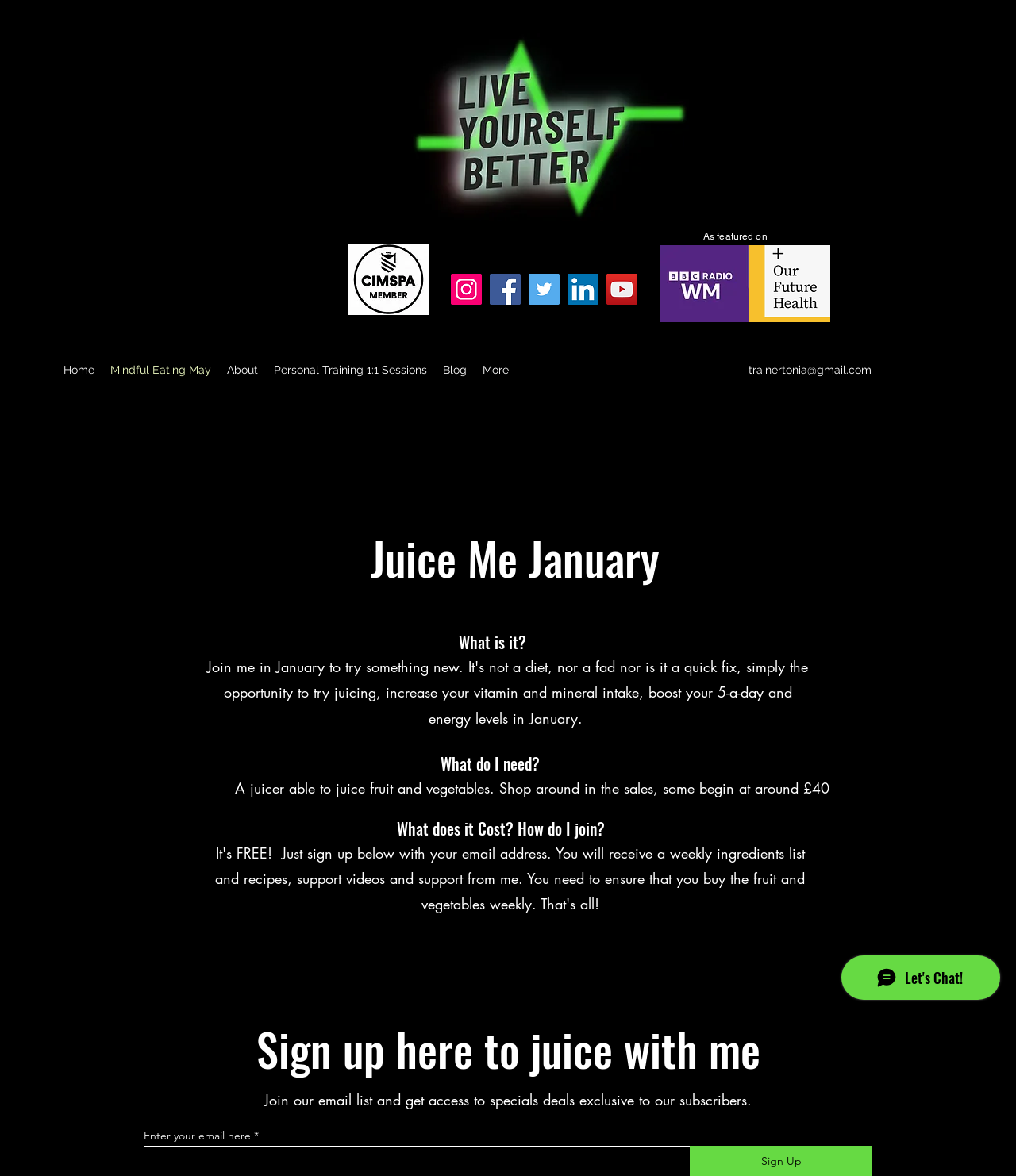Please indicate the bounding box coordinates for the clickable area to complete the following task: "Click the Instagram link". The coordinates should be specified as four float numbers between 0 and 1, i.e., [left, top, right, bottom].

[0.444, 0.233, 0.474, 0.259]